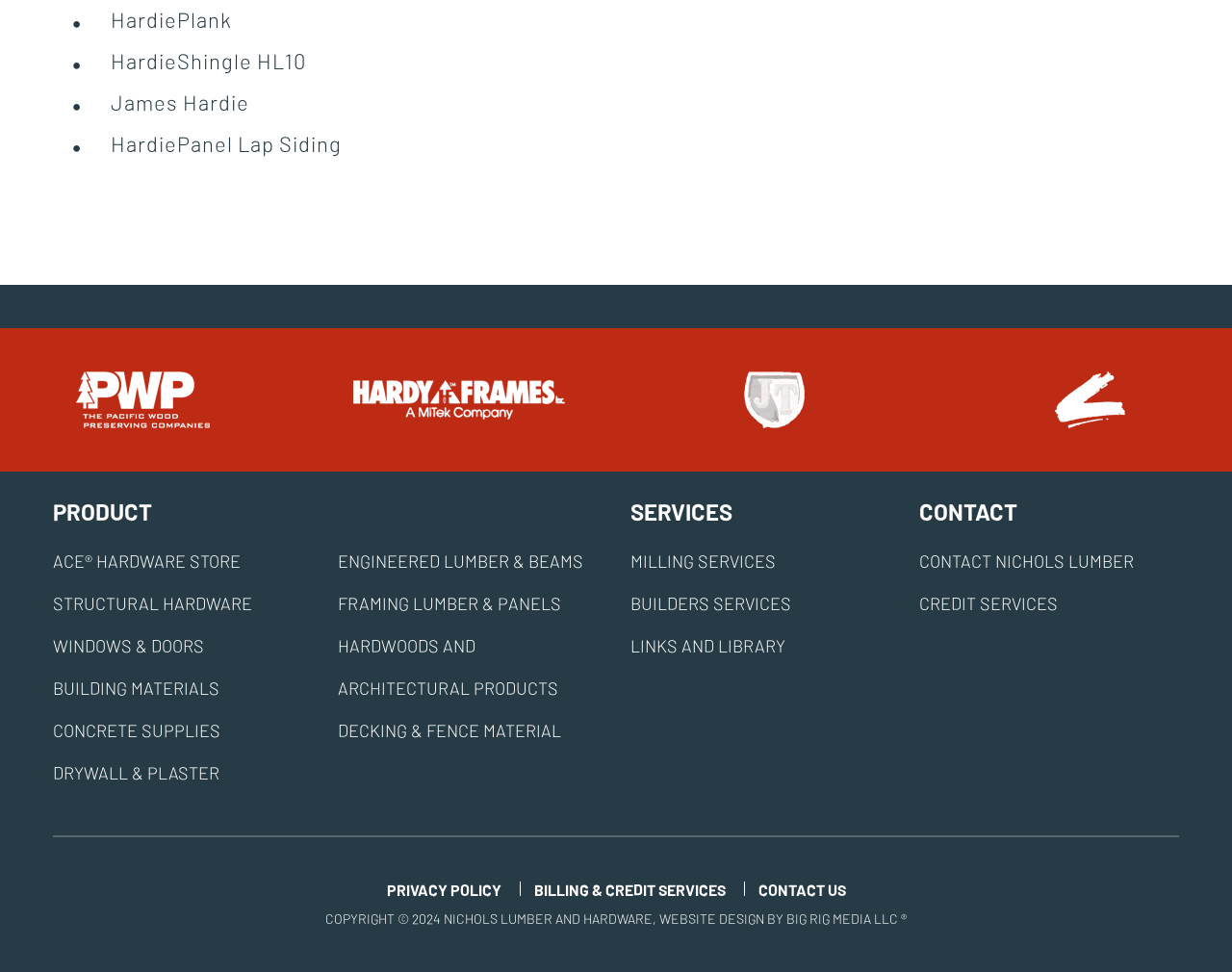Examine the image and give a thorough answer to the following question:
What is the purpose of the 'BILLING & CREDIT SERVICES' link?

The purpose of the 'BILLING & CREDIT SERVICES' link is likely to provide credit services to customers, as it is linked alongside other services such as 'CONTACT NICHOLS LUMBER' and 'PRIVACY POLICY'.